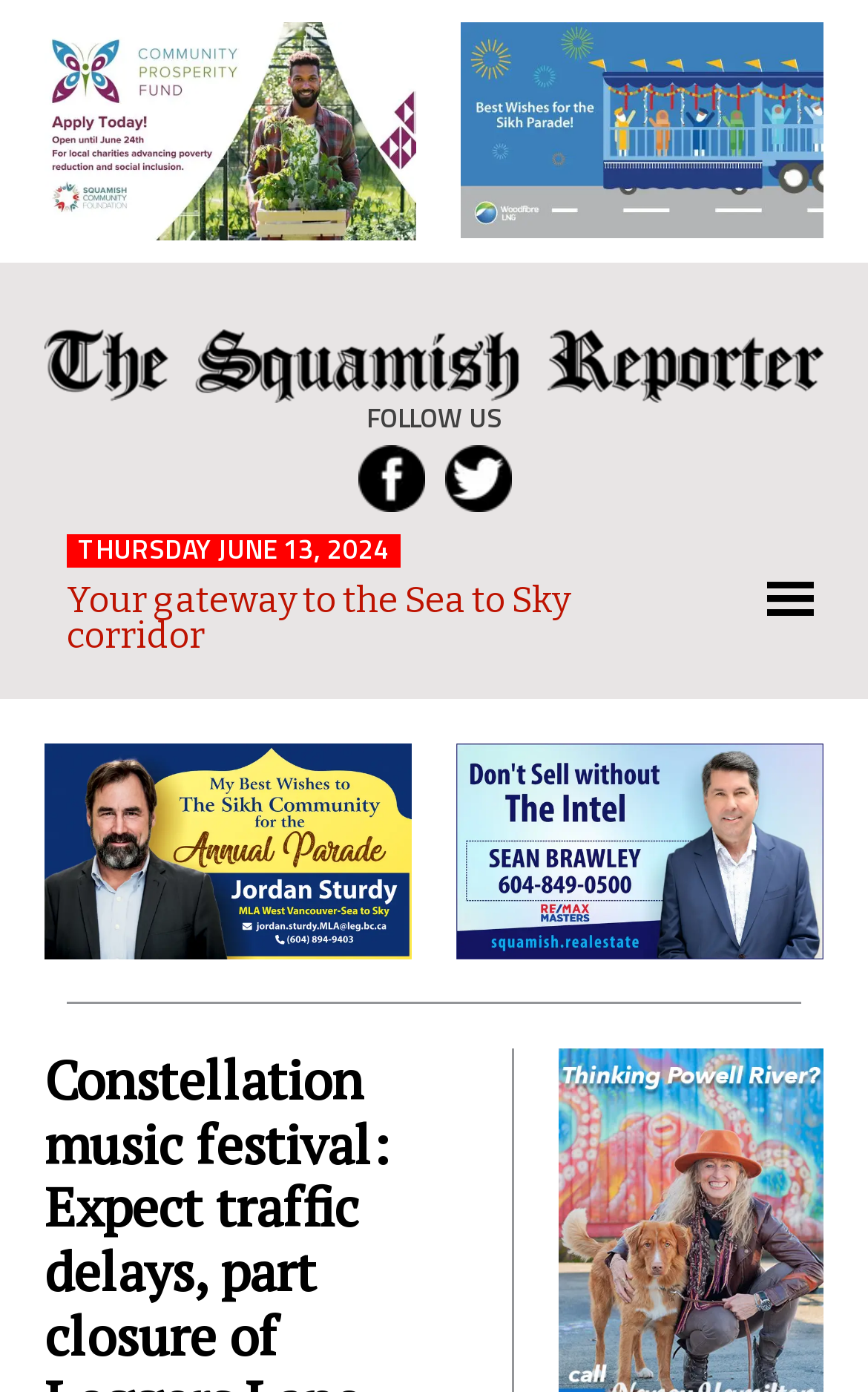Given the element description The Squamish Reporter, predict the bounding box coordinates for the UI element in the webpage screenshot. The format should be (top-left x, top-left y, bottom-right x, bottom-right y), and the values should be between 0 and 1.

[0.499, 0.23, 0.732, 0.337]